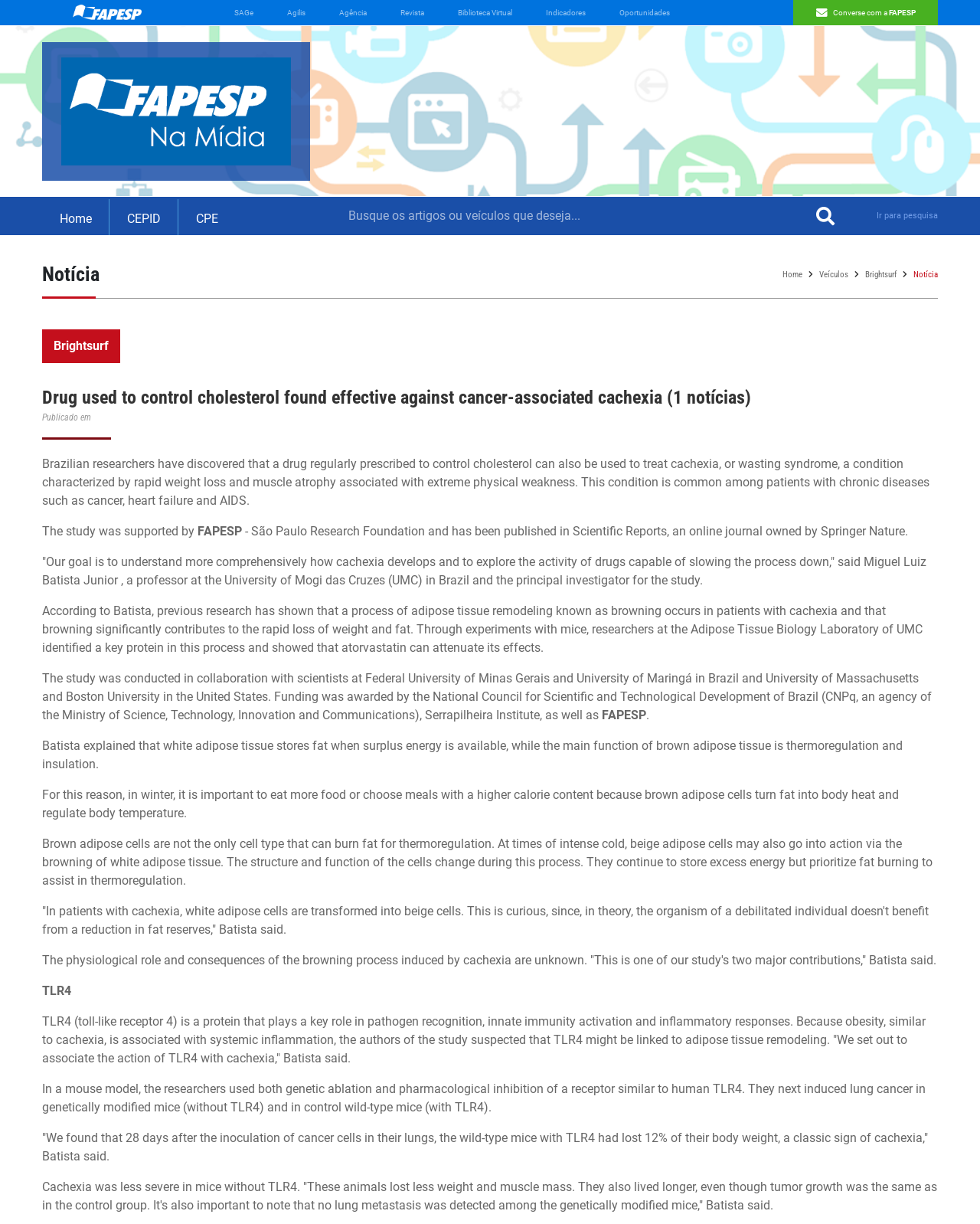Identify the bounding box coordinates for the element you need to click to achieve the following task: "Read the news about 'Drug used to control cholesterol found effective against cancer-associated cachexia'". The coordinates must be four float values ranging from 0 to 1, formatted as [left, top, right, bottom].

[0.043, 0.316, 0.957, 0.335]